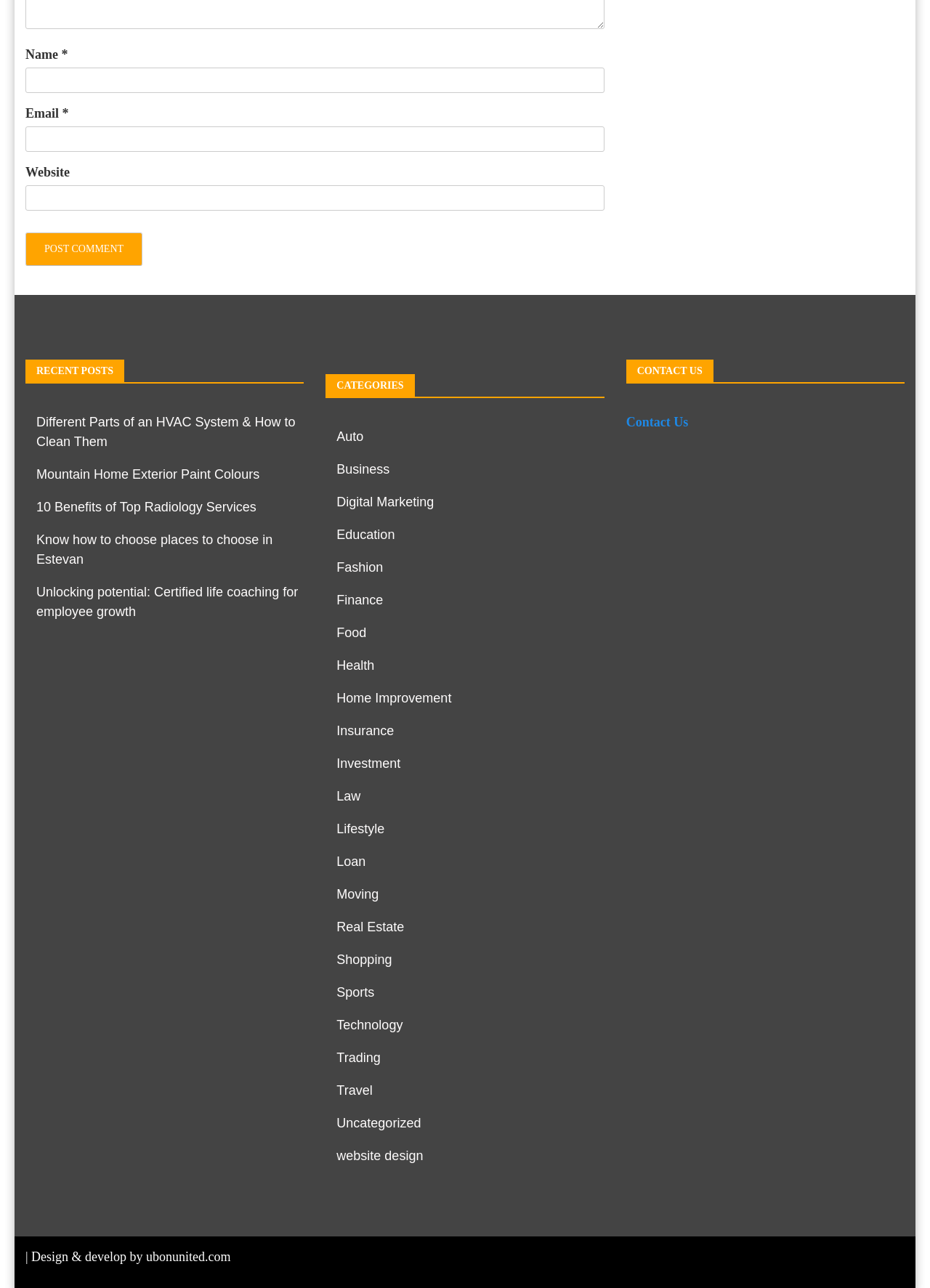How can I contact the website owner?
Please give a detailed and elaborate answer to the question based on the image.

The webpage has a section labeled 'CONTACT US' which contains a link titled 'Contact Us'. This suggests that users can contact the website owner through this link.